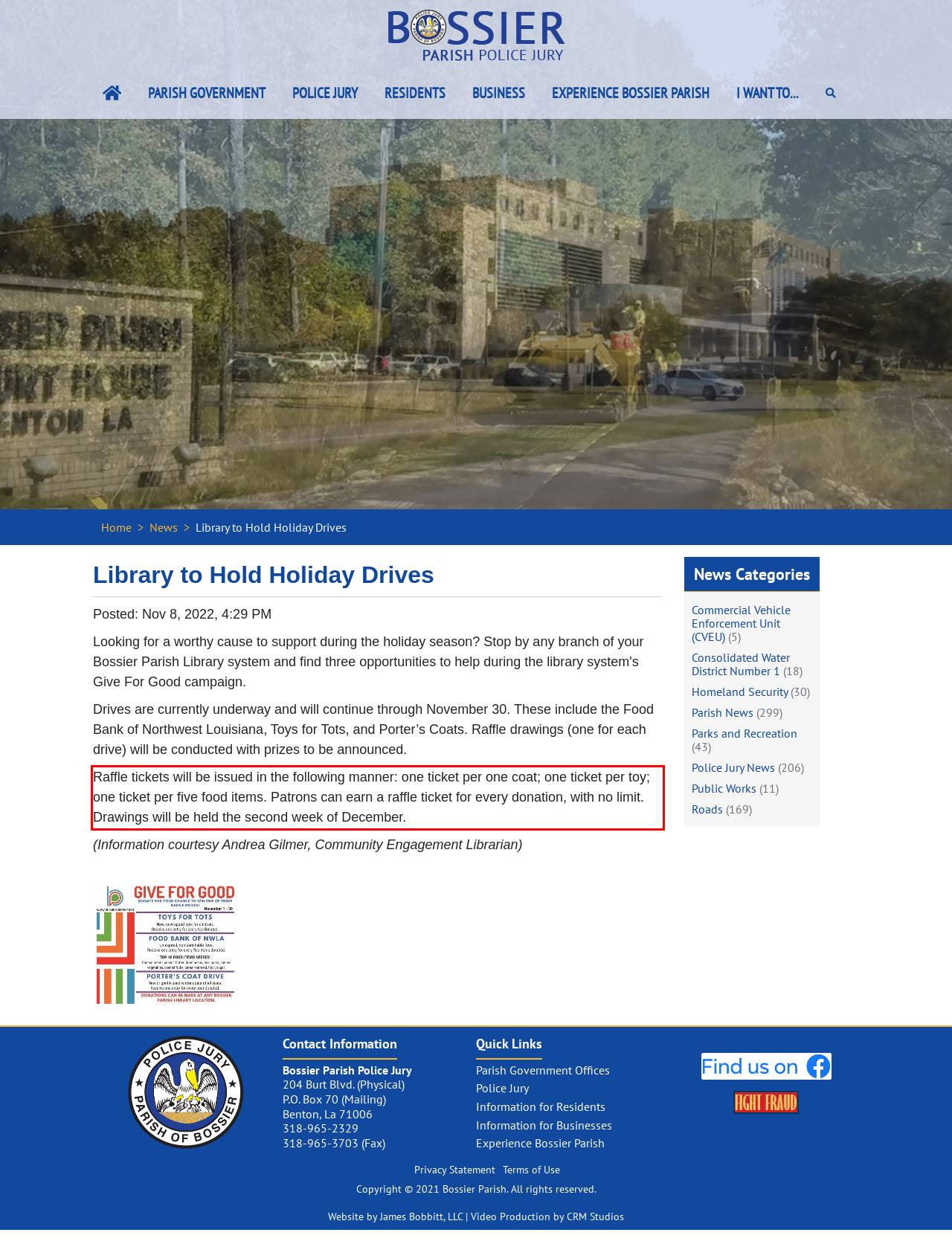View the screenshot of the webpage and identify the UI element surrounded by a red bounding box. Extract the text contained within this red bounding box.

Raffle tickets will be issued in the following manner: one ticket per one coat; one ticket per toy; one ticket per five food items. Patrons can earn a raffle ticket for every donation, with no limit. Drawings will be held the second week of December.